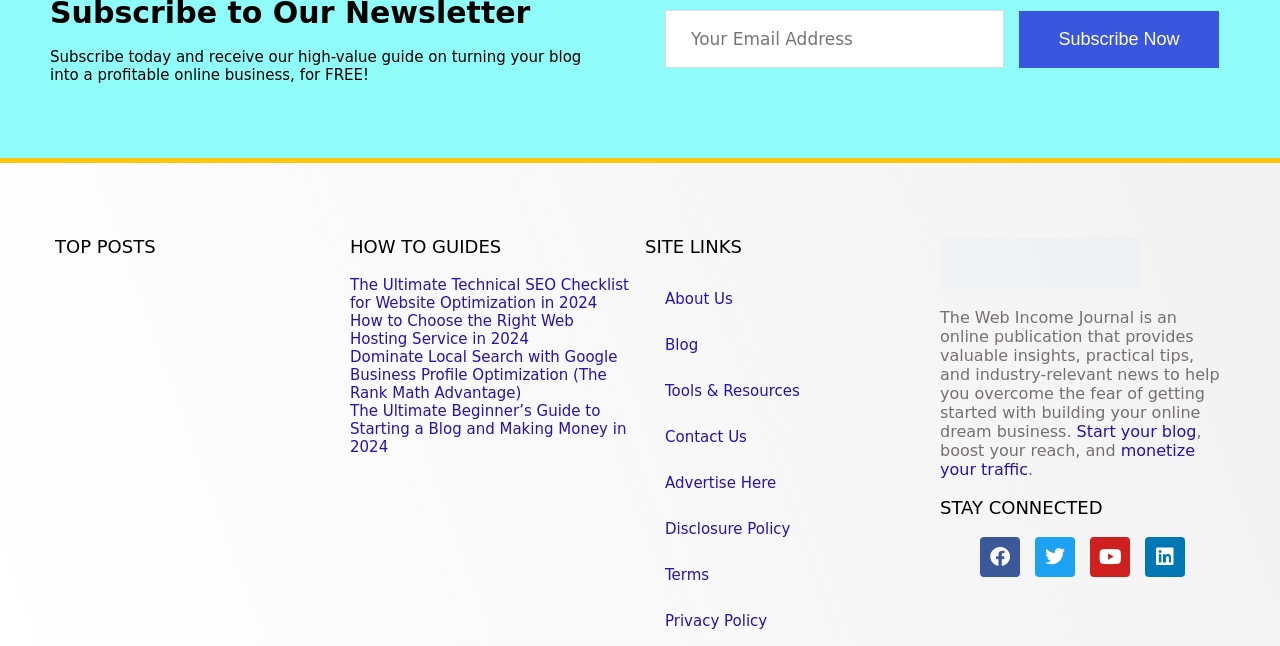Locate the bounding box coordinates of the clickable part needed for the task: "Subscribe to the newsletter".

[0.52, 0.015, 0.784, 0.105]